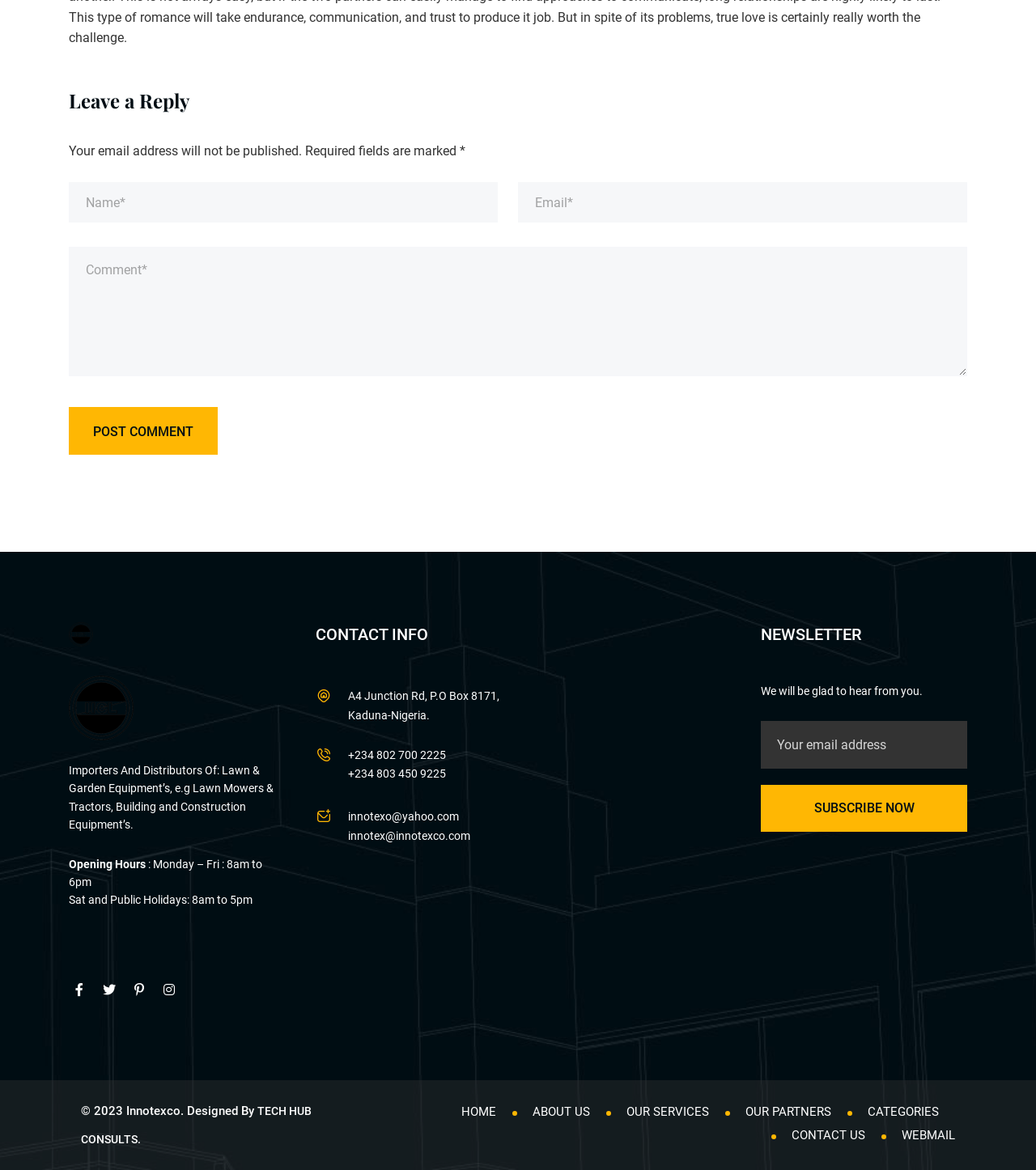Please mark the bounding box coordinates of the area that should be clicked to carry out the instruction: "Subscribe to the newsletter".

[0.734, 0.671, 0.934, 0.711]